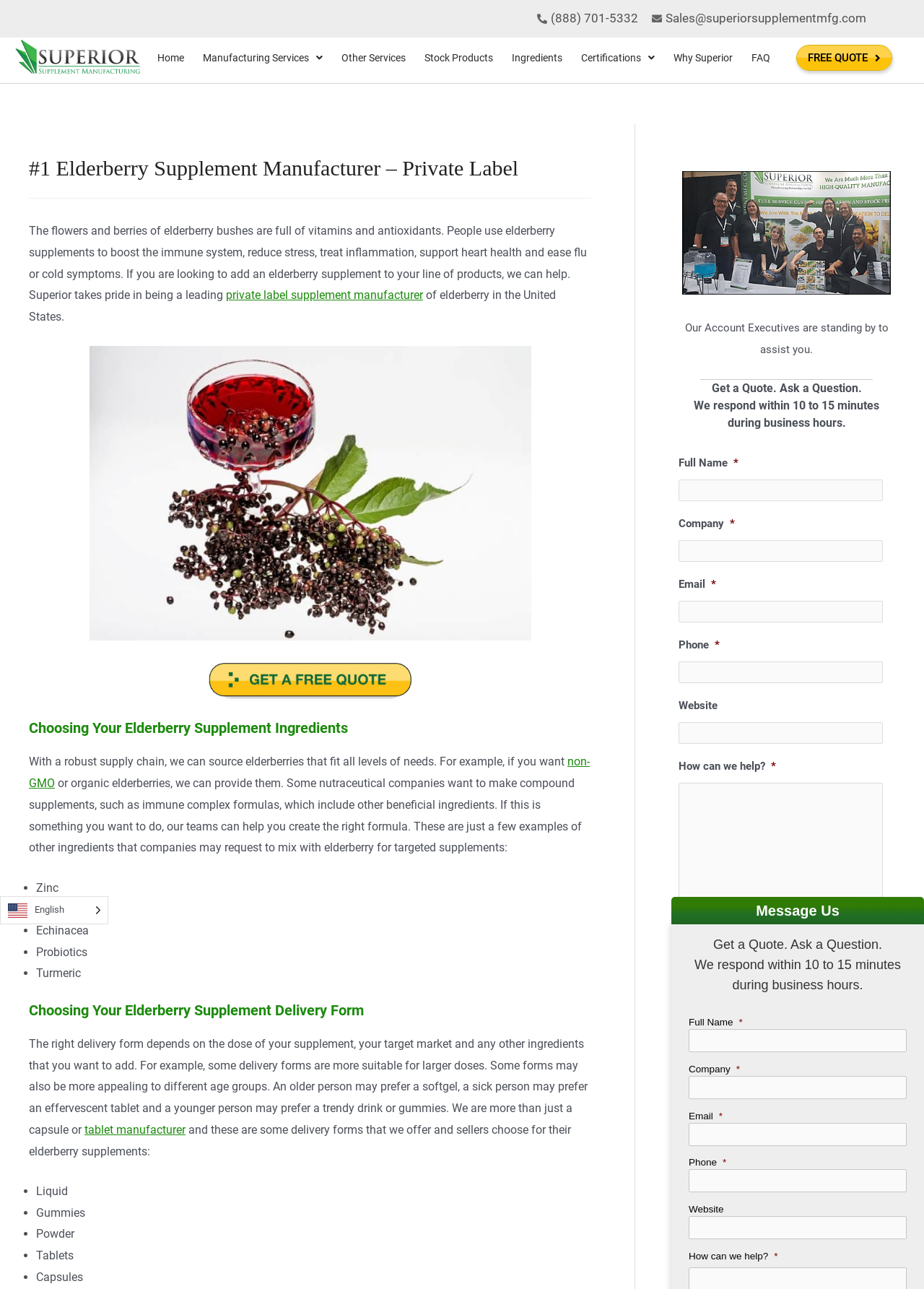Kindly determine the bounding box coordinates of the area that needs to be clicked to fulfill this instruction: "Click the 'FREE QUOTE' button".

[0.862, 0.035, 0.966, 0.055]